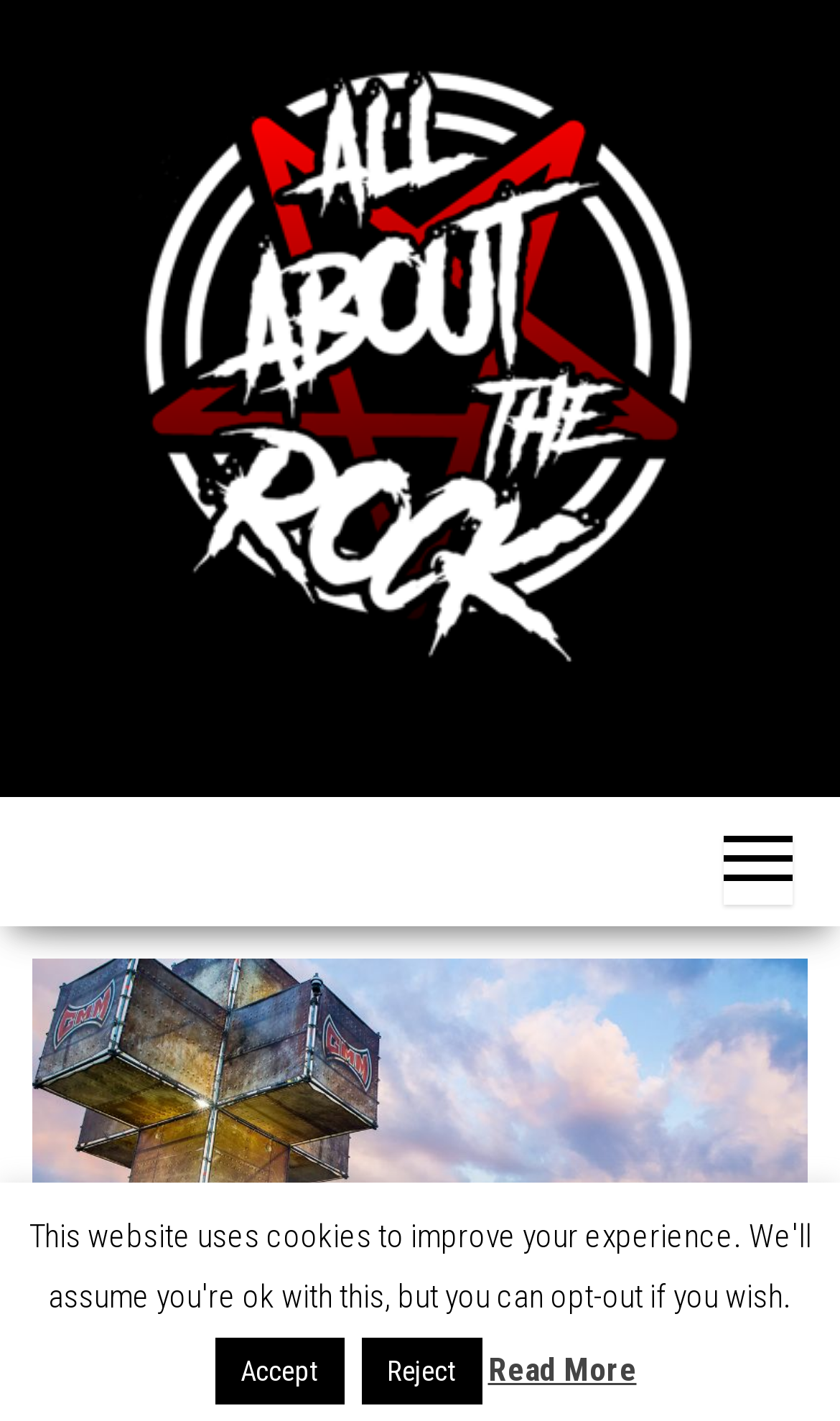Give a full account of the webpage's elements and their arrangement.

The webpage is about an announcement that Within Temptation will replace Faith No More at the 25th edition of GMM. At the top left of the page, there is a link and an image, both labeled "All About The Rock", which likely serves as the website's logo. Below this logo, there is a prominent image that appears to be related to the announcement, with the text "Within Temptation to replace Faith No More at 25th edition of GMM".

On the right side of the page, there are three buttons: an empty button, an "Accept" button, and a "Reject" button, all positioned near the bottom of the page. Above these buttons, there is another link labeled "Read More", which suggests that there is more content to be explored.

Additionally, there is another link to "All About The Rock" located near the middle of the page, which may serve as a navigation element. Overall, the webpage appears to be focused on sharing news or information about the replacement of Faith No More with Within Temptation at the GMM event.